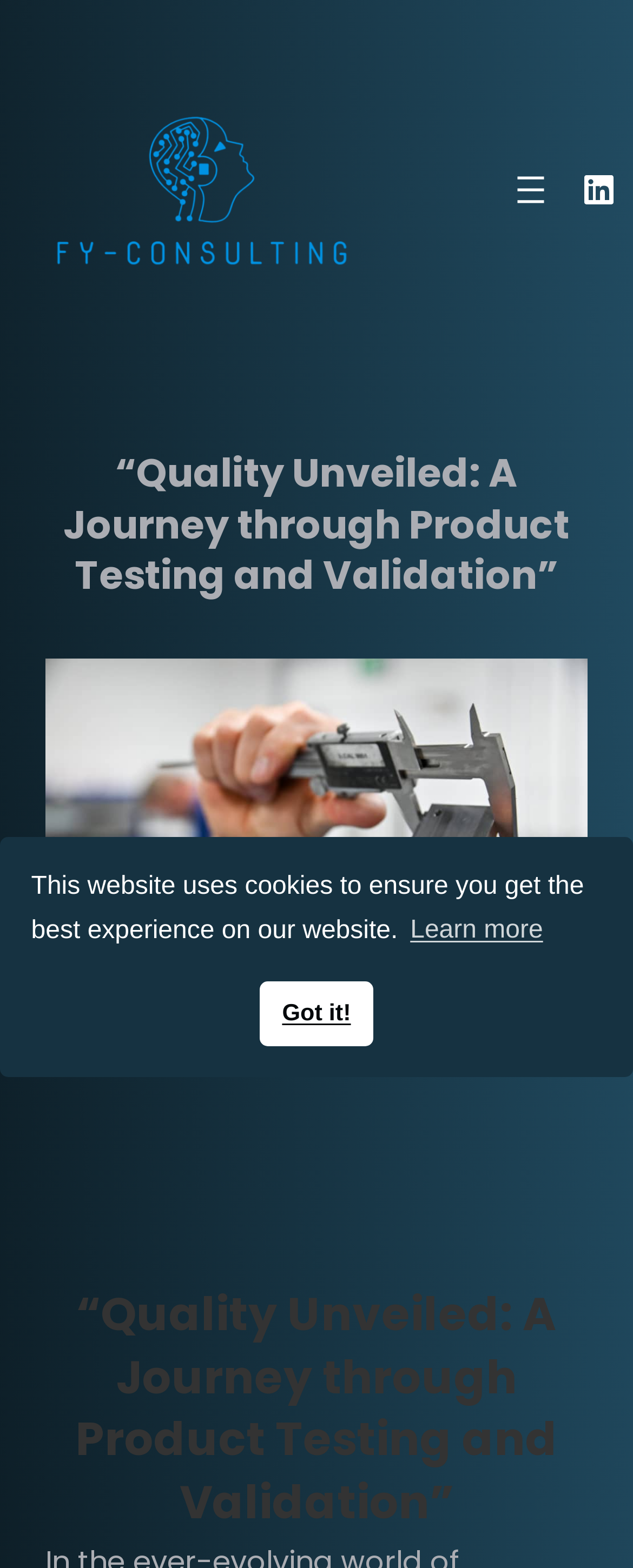Respond to the question below with a single word or phrase:
What is the purpose of the button with an image?

Open menu